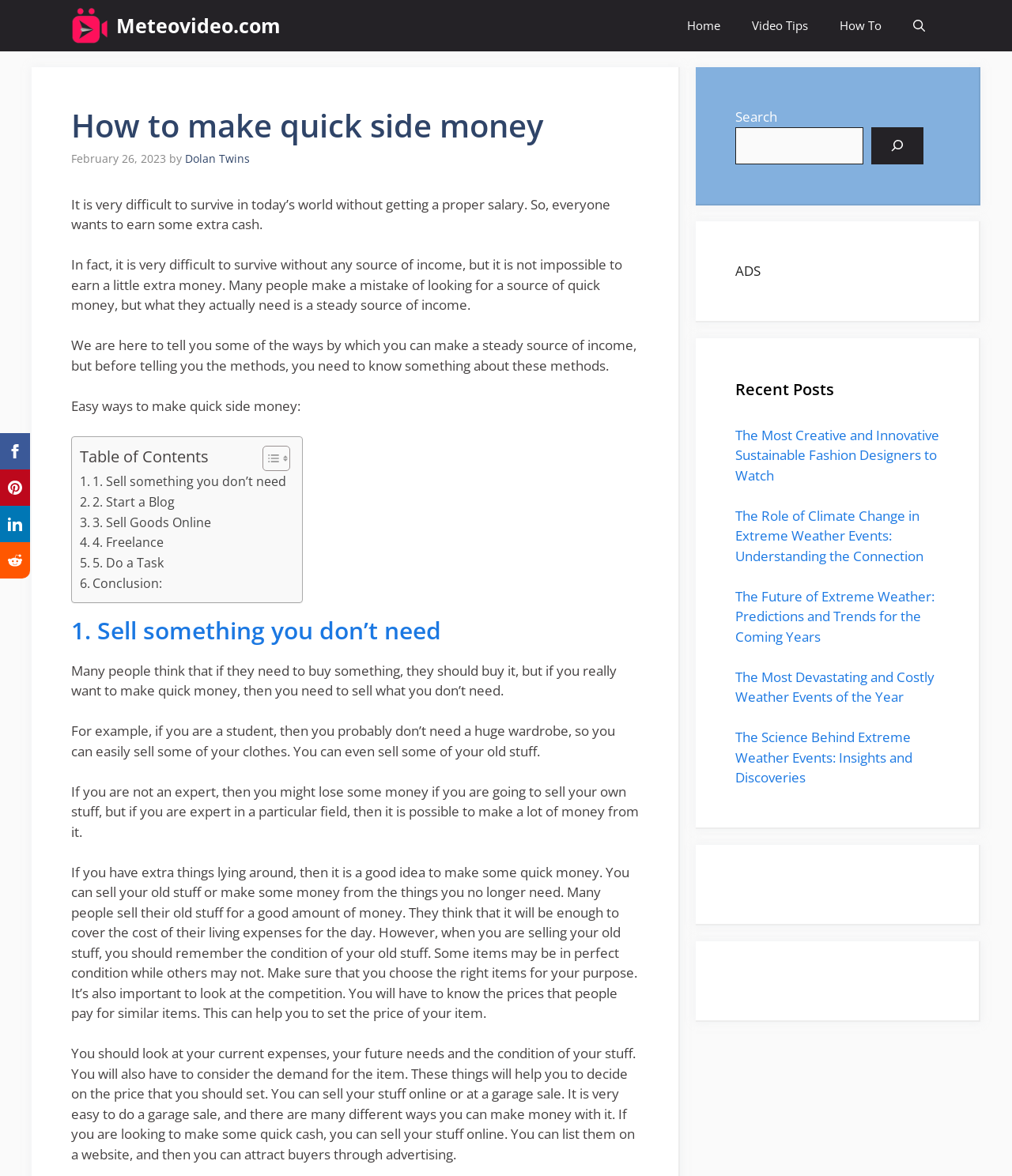Provide the bounding box coordinates of the UI element this sentence describes: "aria-label="Open Search Bar"".

[0.887, 0.0, 0.93, 0.044]